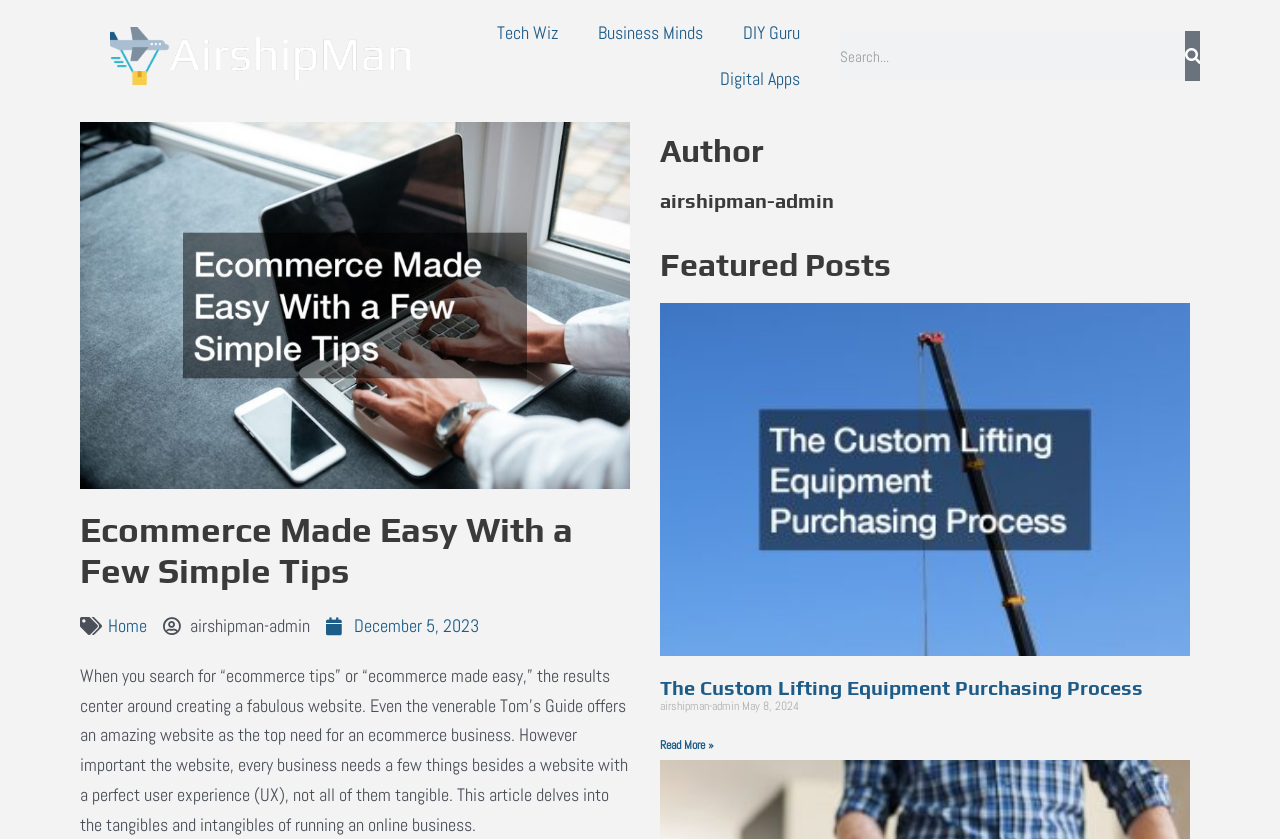What is the date of the featured post?
Provide a comprehensive and detailed answer to the question.

The date of the featured post 'The Custom Lifting Equipment Purchasing Process' is mentioned as 'May 8, 2024' in the 'Featured Posts' section.